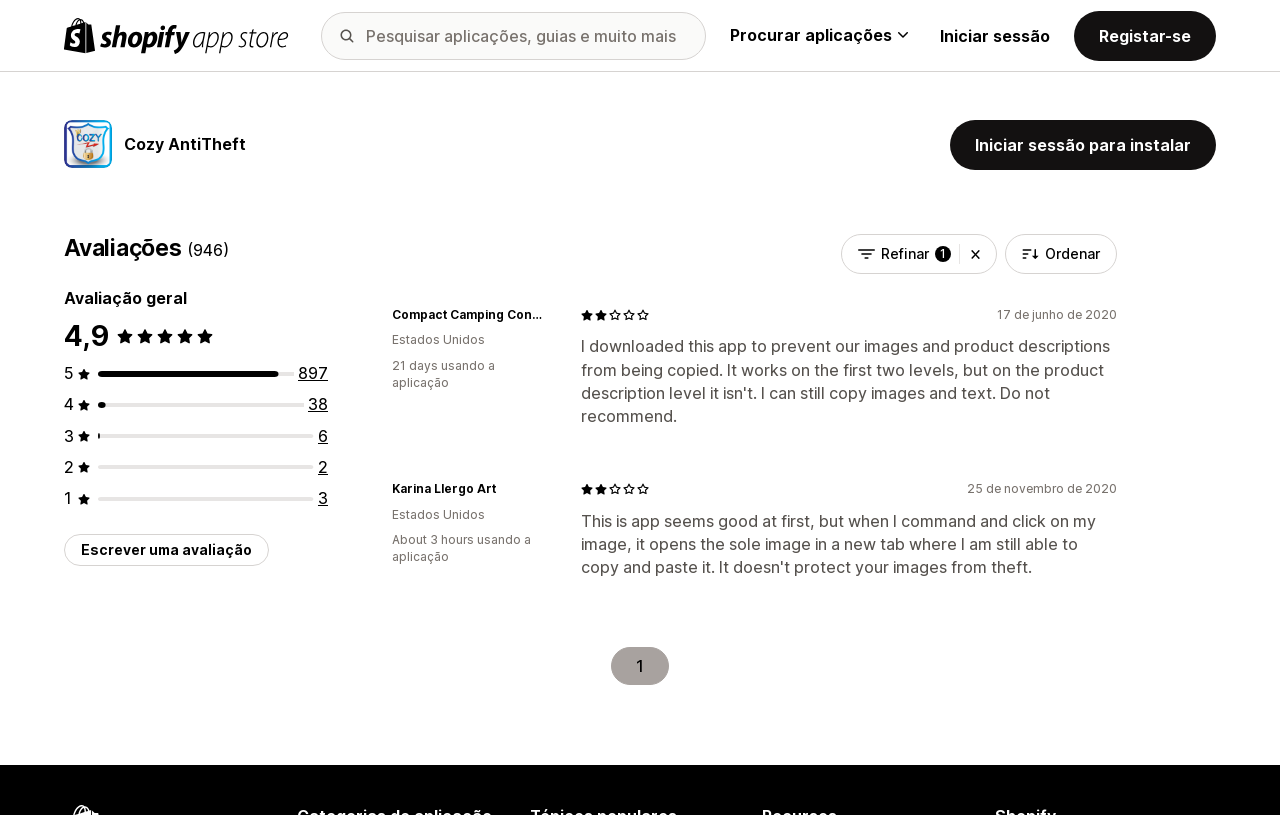What is the name of the reviewer who reviewed the app on June 17, 2020?
Please give a well-detailed answer to the question.

The name of the reviewer can be found in the generic element with the text 'Compact Camping Concepts' which is associated with the review dated June 17, 2020.